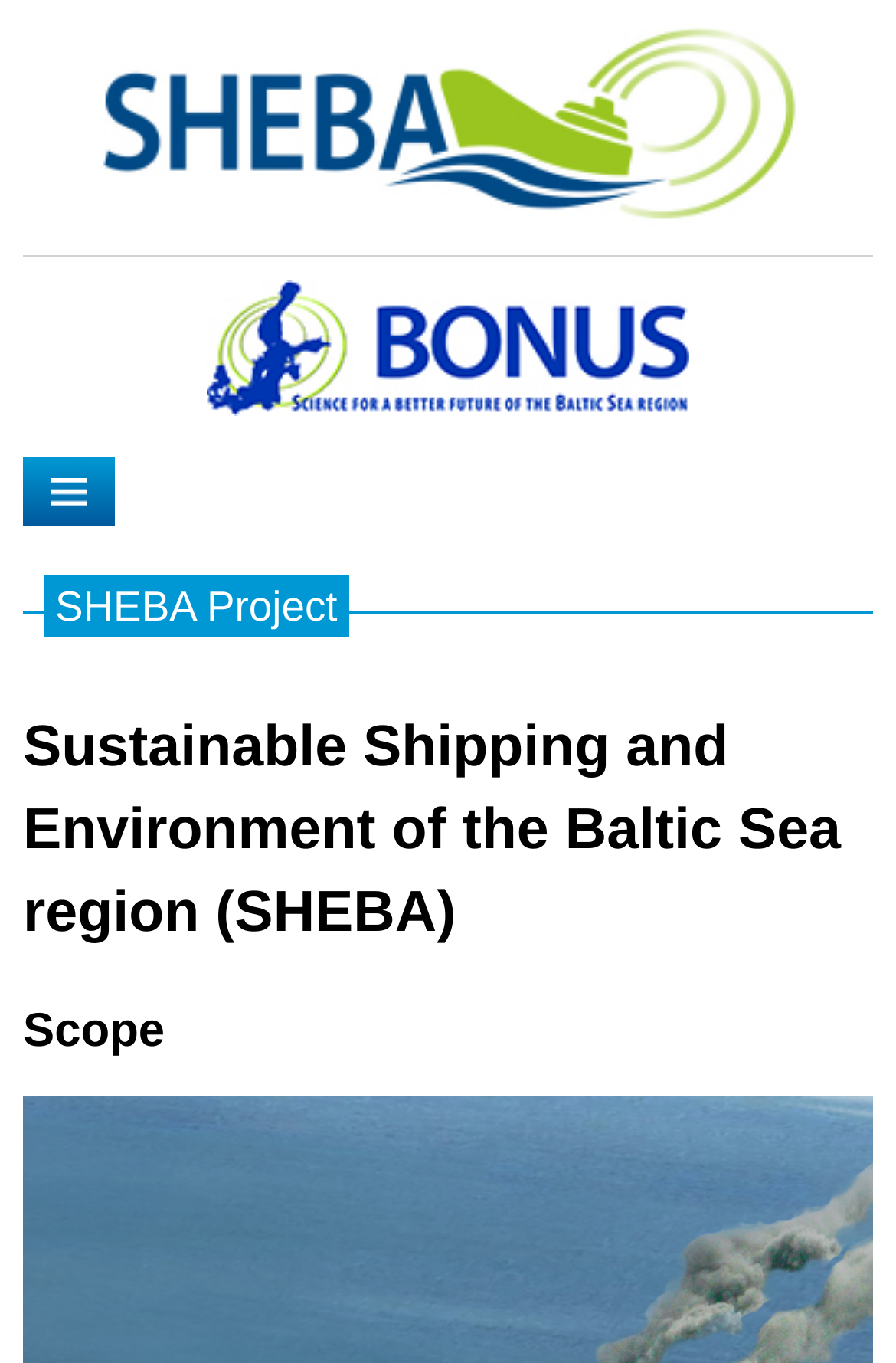Write a detailed summary of the webpage, including text, images, and layout.

The webpage is about the SHEBA project, which focuses on sustainable shipping and the environment of the Baltic Sea region. At the top of the page, there are two logos, one for NOAH and one for Bonus, positioned side by side, taking up most of the width of the page. Below the logos, there is a button located on the left side of the page. 

Next to the button, there is a text "SHEBA Project" in a smaller font size. Further down, there is a main heading that reads "Sustainable Shipping and Environment of the Baltic Sea region (SHEBA)" which spans the entire width of the page. 

Below the main heading, there is a subheading "Scope" that also takes up the full width of the page. The overall structure of the page is clean, with a clear hierarchy of headings and elements.